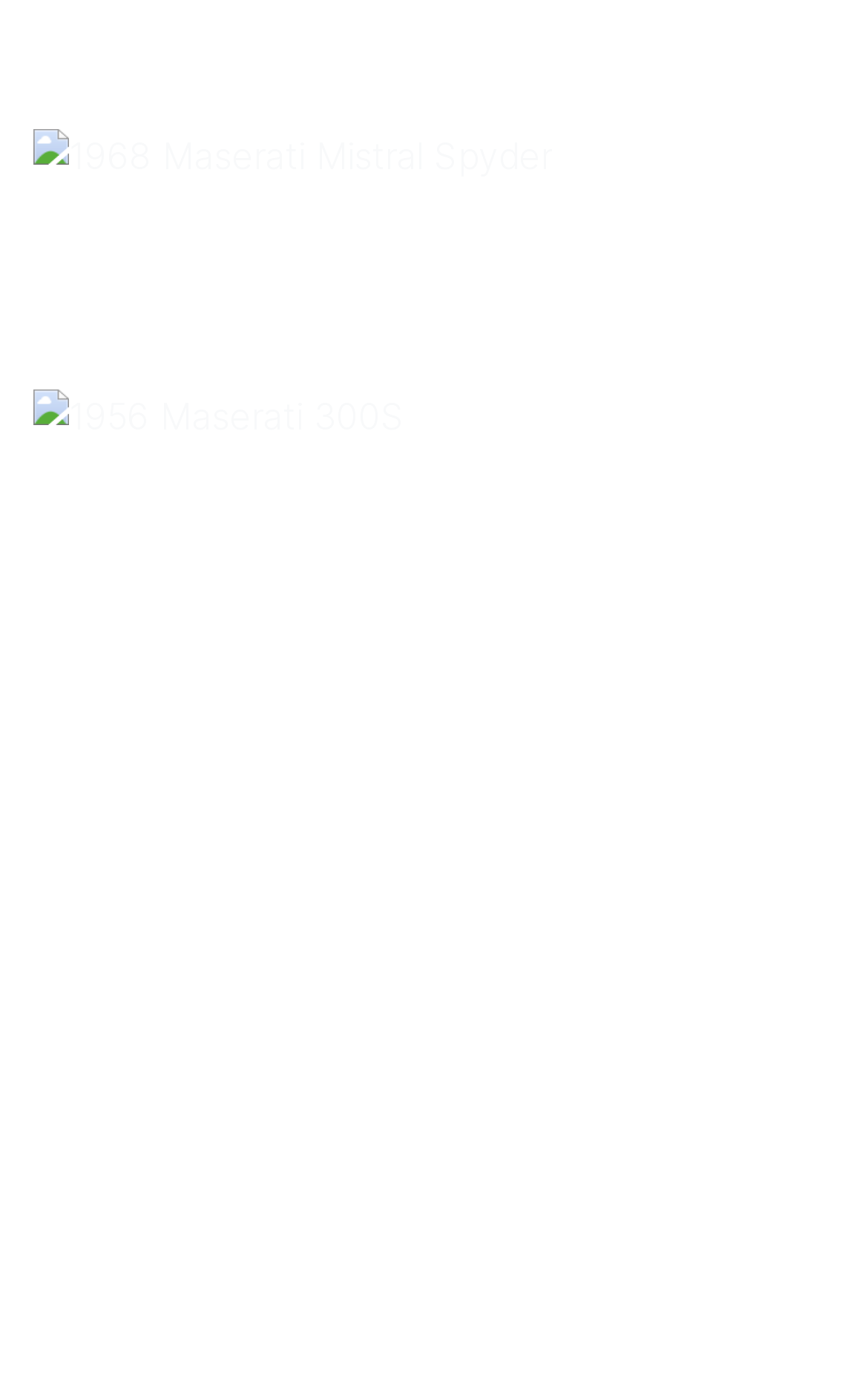Identify the bounding box coordinates for the region to click in order to carry out this instruction: "Call the Fraser Valley office". Provide the coordinates using four float numbers between 0 and 1, formatted as [left, top, right, bottom].

None